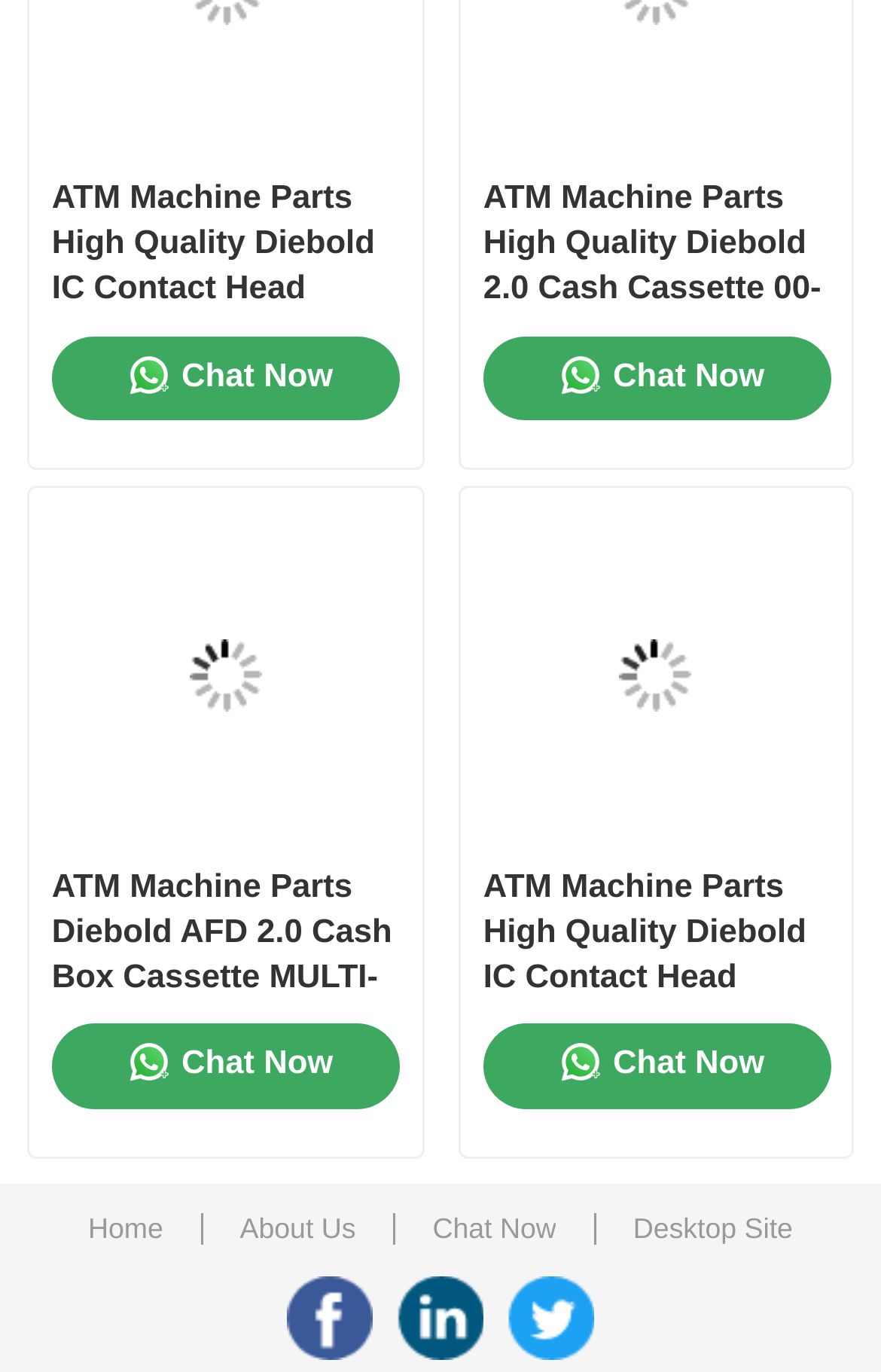What is the main category of products on this webpage?
Answer the question with detailed information derived from the image.

Based on the links and headings on the webpage, it appears that the main category of products being sold or showcased is ATM Machine Parts, with various sub-categories and specific product names listed.